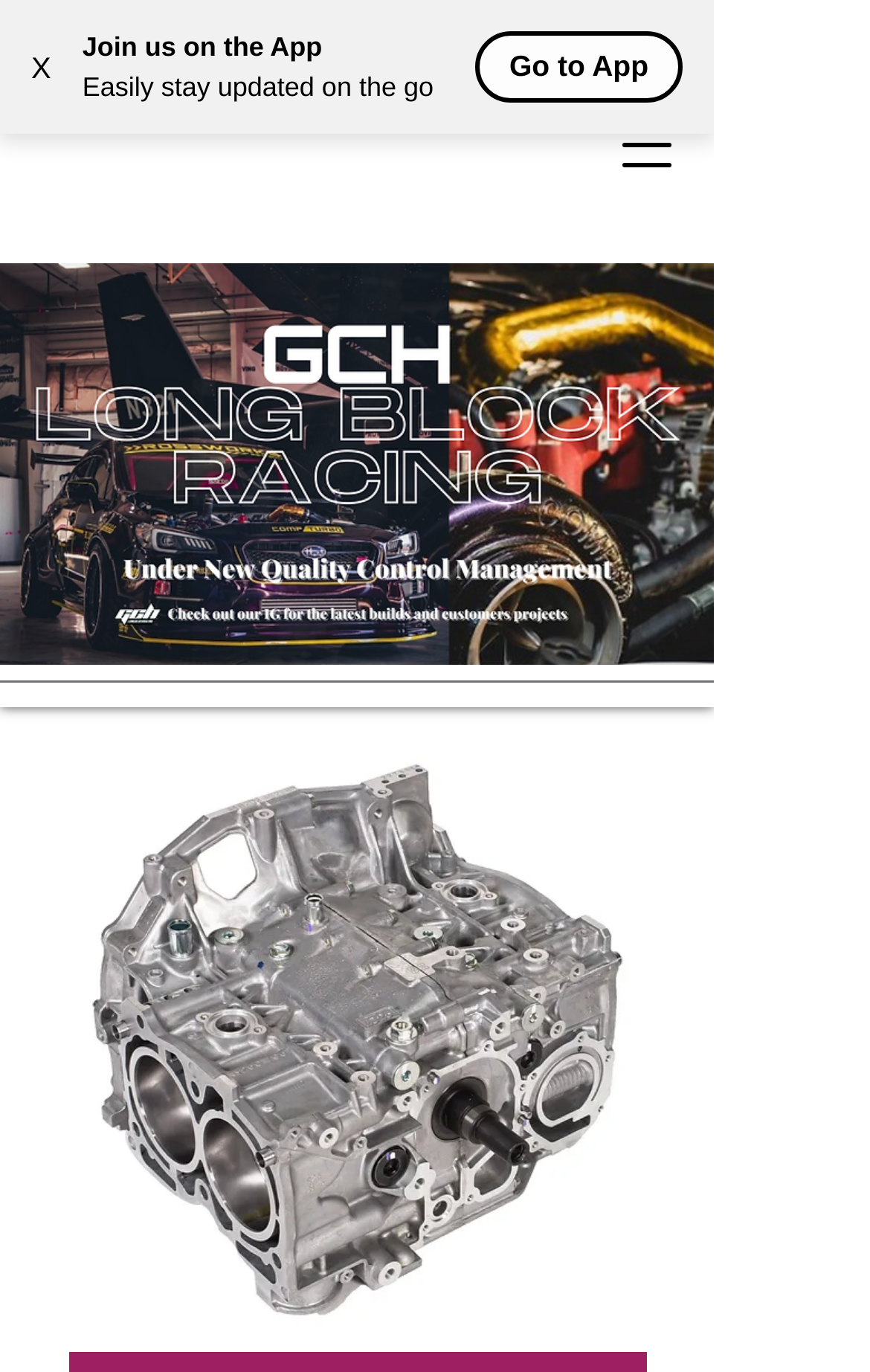Please find and provide the title of the webpage.

© 2020 GCH Long Block Racing